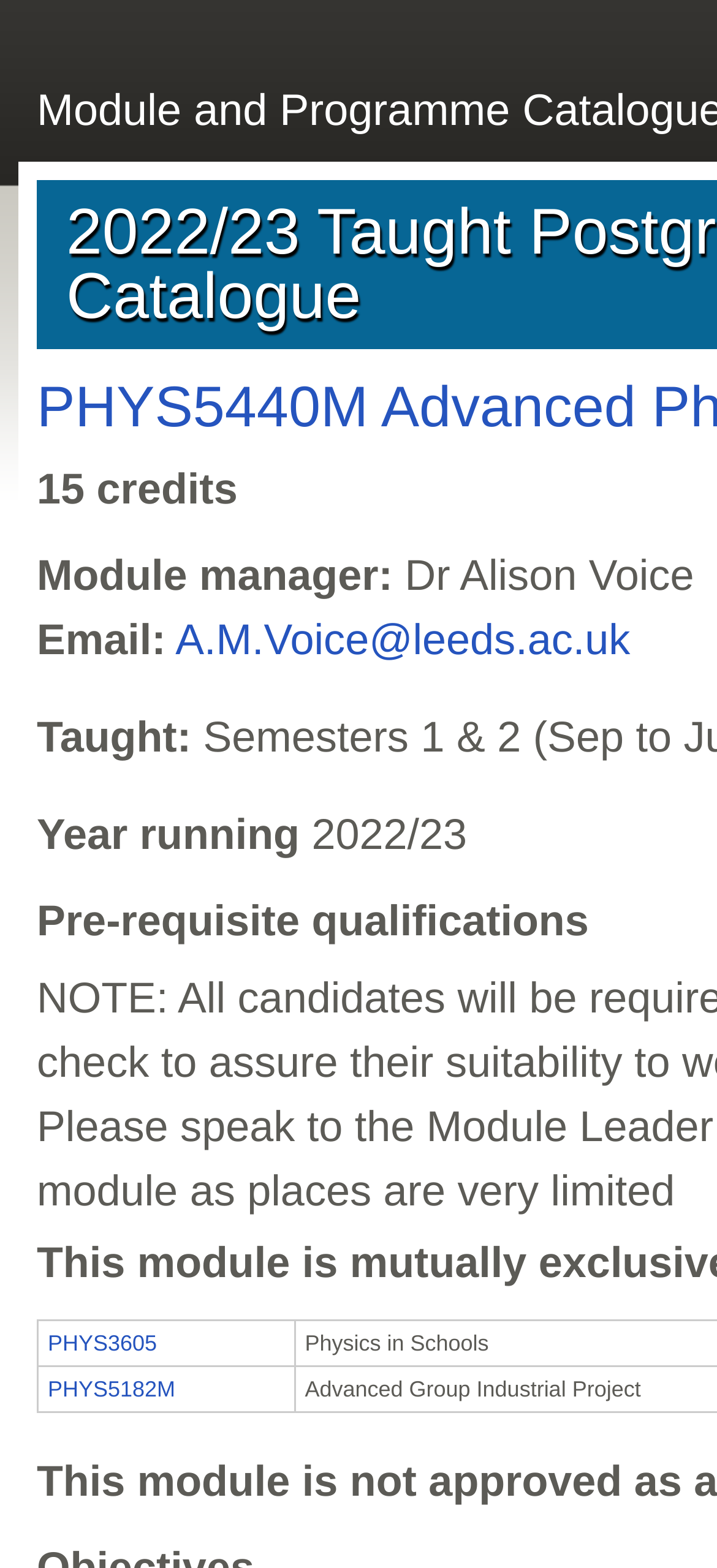Given the webpage screenshot, identify the bounding box of the UI element that matches this description: "PHYS3605".

[0.067, 0.848, 0.219, 0.864]